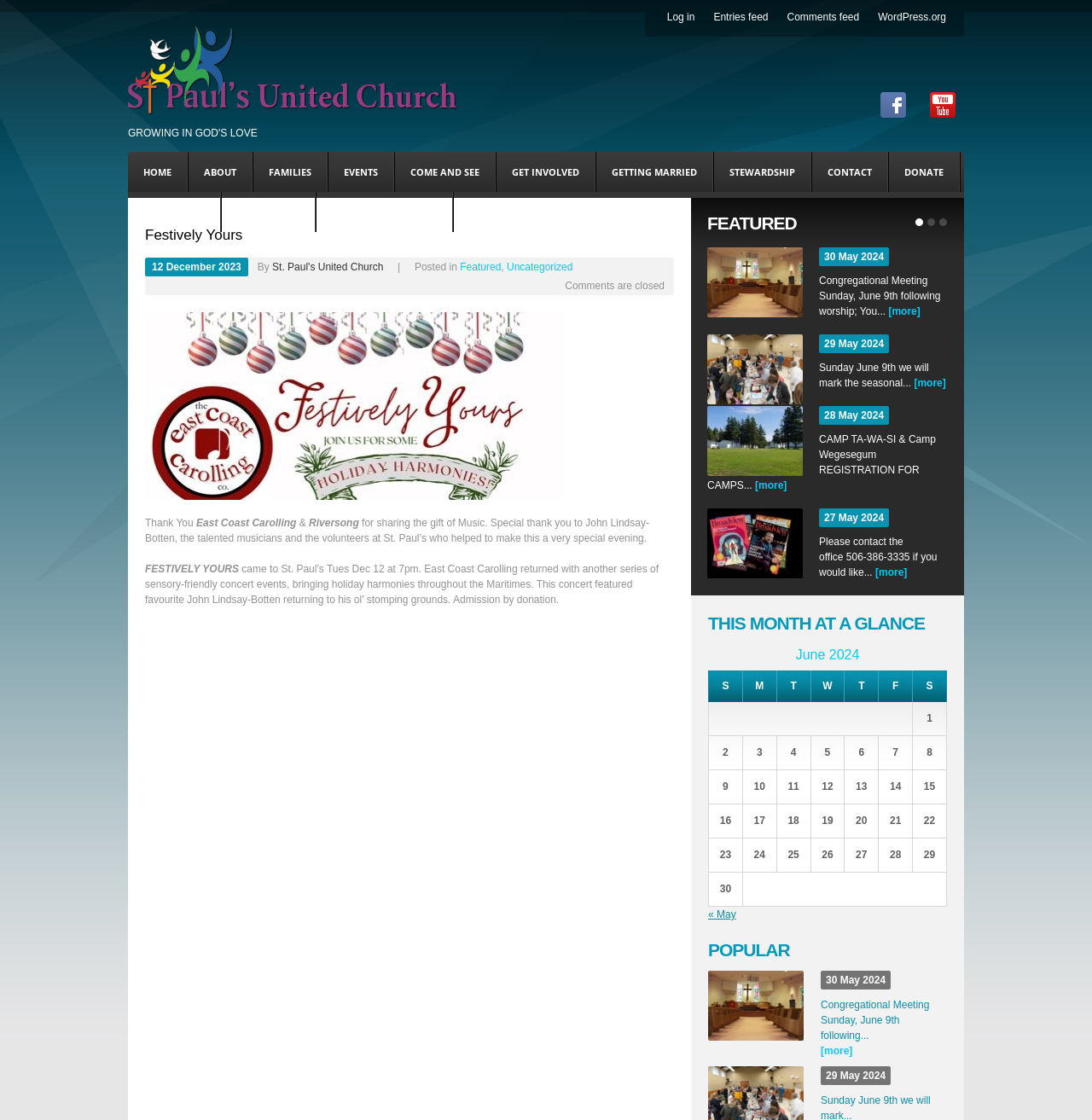Explain the webpage in detail.

The webpage is titled "Festively Yours | Growing in God's Love" and appears to be a blog or news page for St. Paul's United Church. At the top of the page, there is a header section with a logo and a navigation menu with links to various pages, including "HOME", "ABOUT", "FAMILIES", "EVENTS", and more.

Below the header, there is a large article section with a heading "Festively Yours" and a subheading "East Coast Carolling & Riversong". The article discusses a concert event that took place at St. Paul's United Church, featuring John Lindsay-Botten and other musicians. The text is accompanied by an image.

To the right of the article, there is a sidebar with a section titled "FEATURED" that displays three featured posts, each with an image, a title, and a brief summary. The posts are about upcoming events, including a Congregational Meeting, a Birthday Cake Sunday, and a registration for camps.

Further down the page, there is a section titled "THIS MONTH AT A GLANCE" that displays a table with a calendar for June 2024. The table has columns for Sunday, Monday, Tuesday, Wednesday, and Thursday, and lists various events and activities scheduled for each day.

Throughout the page, there are also links to other pages, including blogs, news articles, and external websites. At the bottom of the page, there are links to page numbers, allowing users to navigate to other pages of the blog or news section.